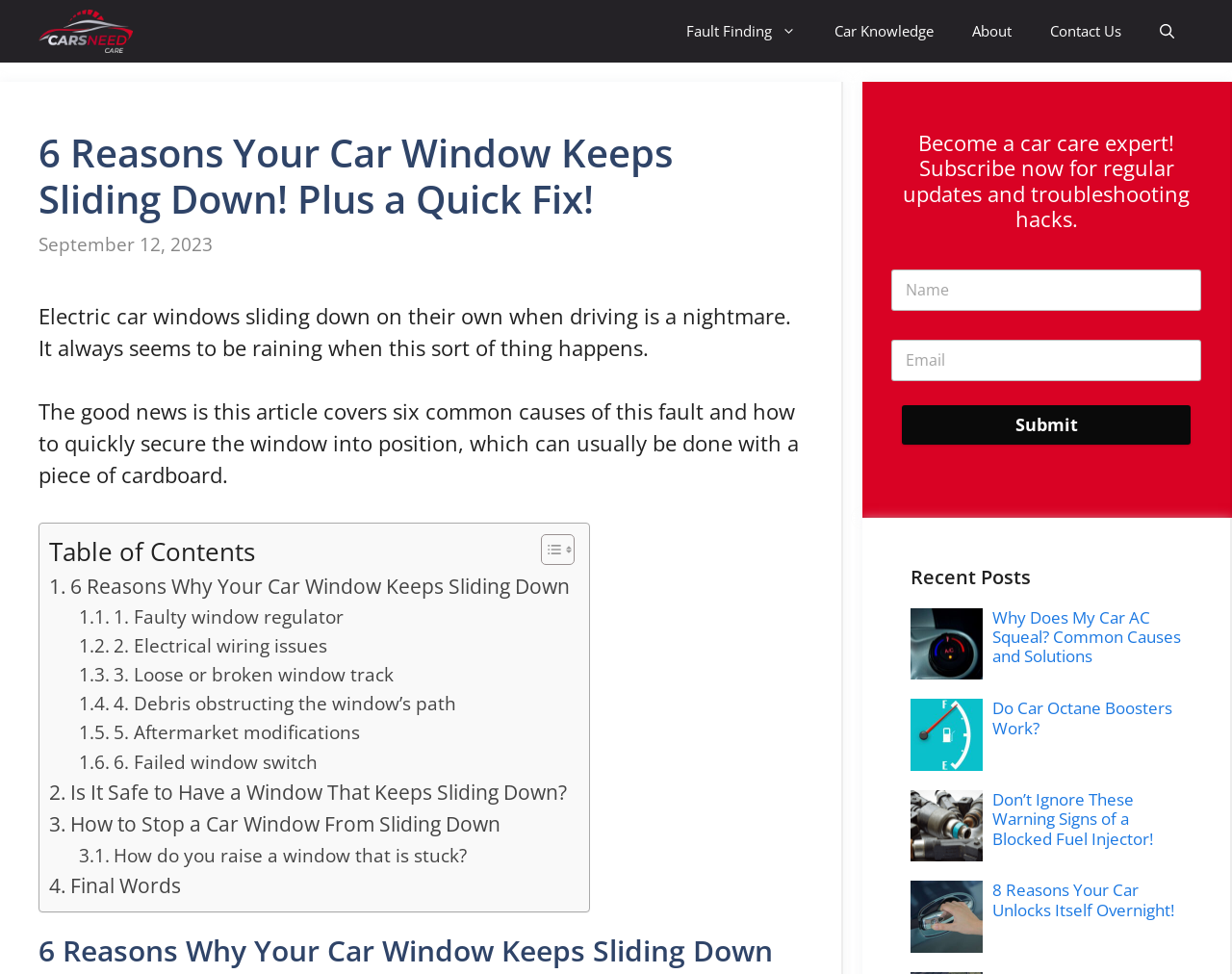Respond to the question with just a single word or phrase: 
How many reasons are provided for a car window sliding down?

6